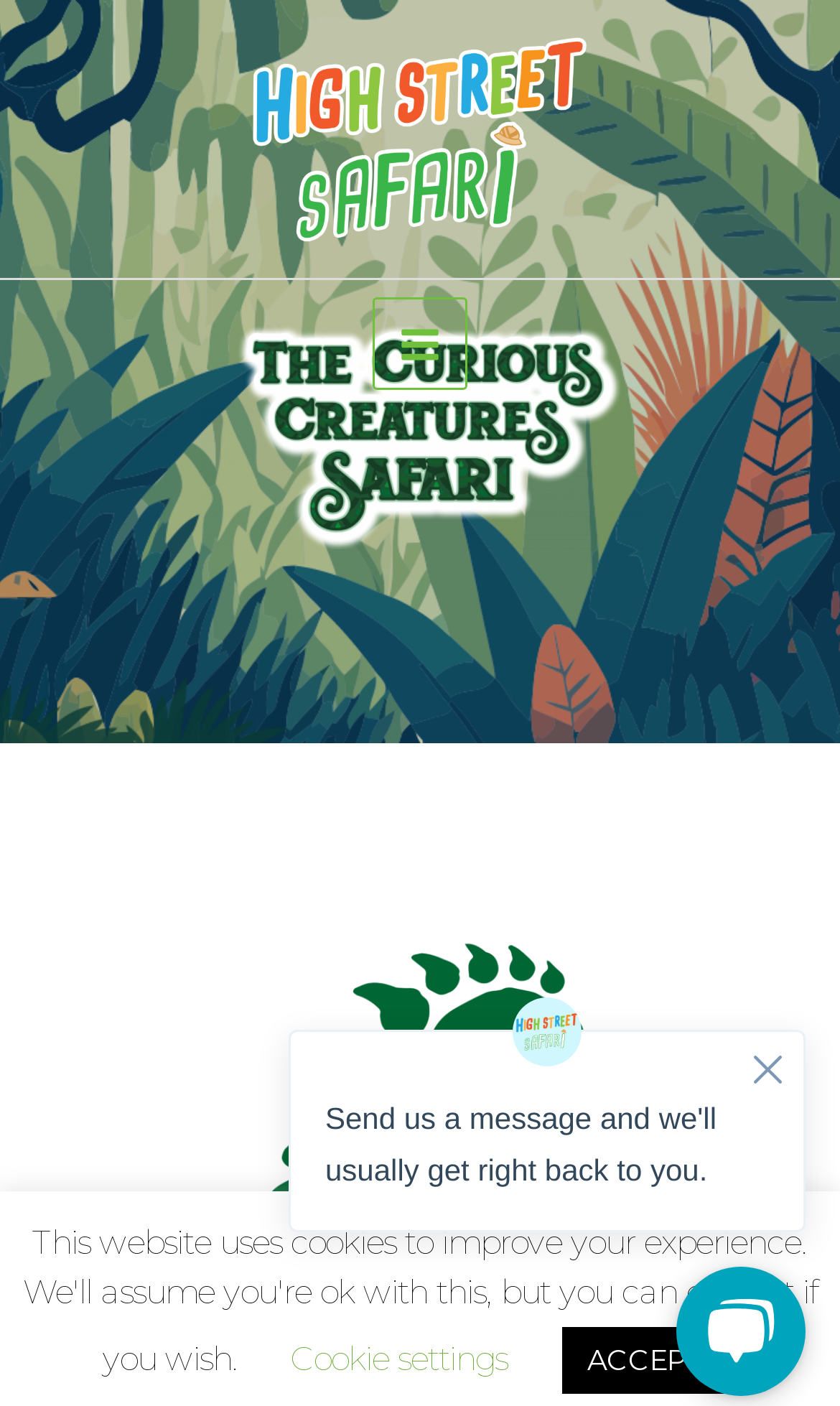What is the position of the 'MAIN MENU' button?
Please provide a single word or phrase based on the screenshot.

Middle